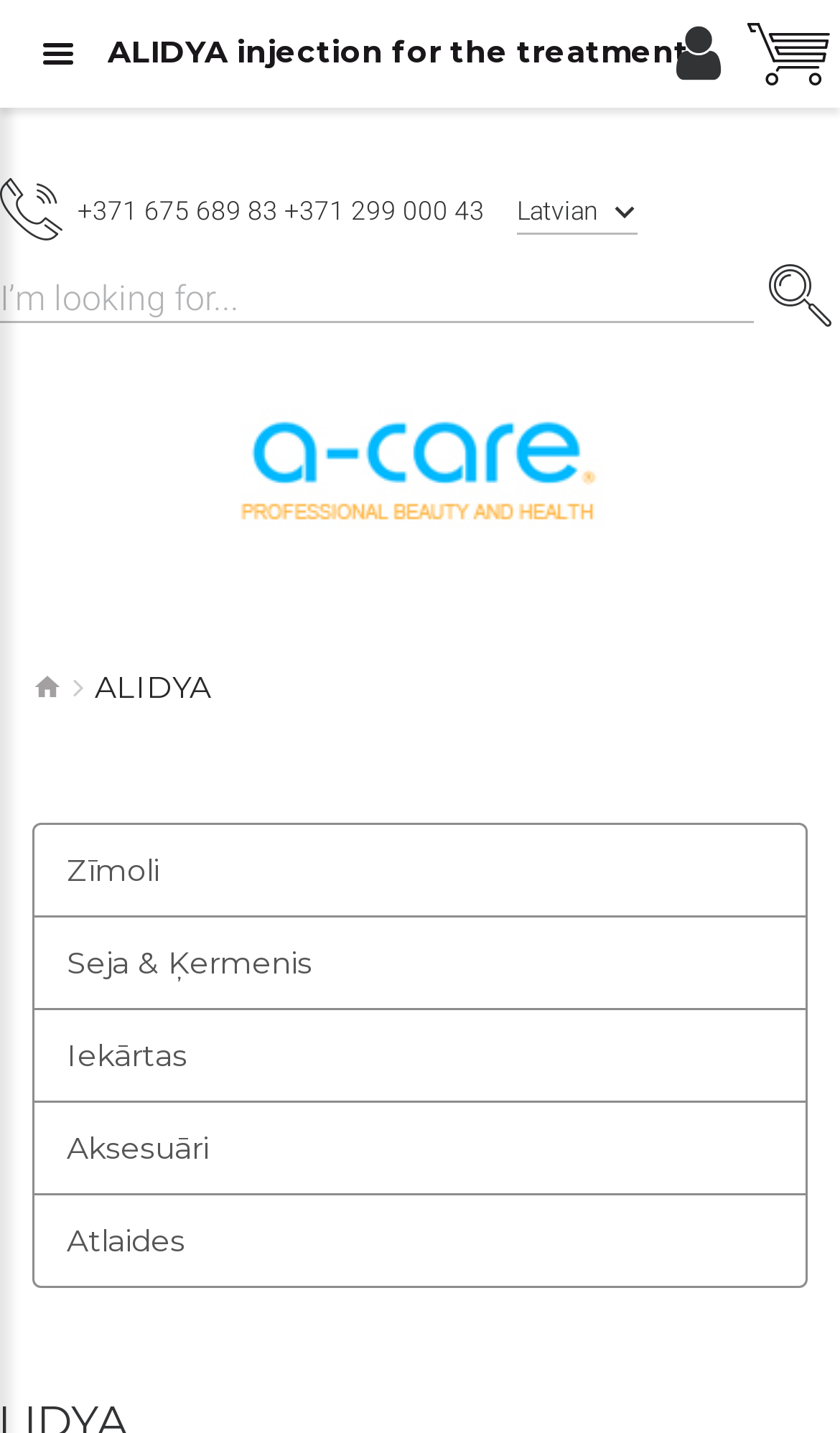Respond with a single word or phrase to the following question: Are there any social media links on the website?

Yes